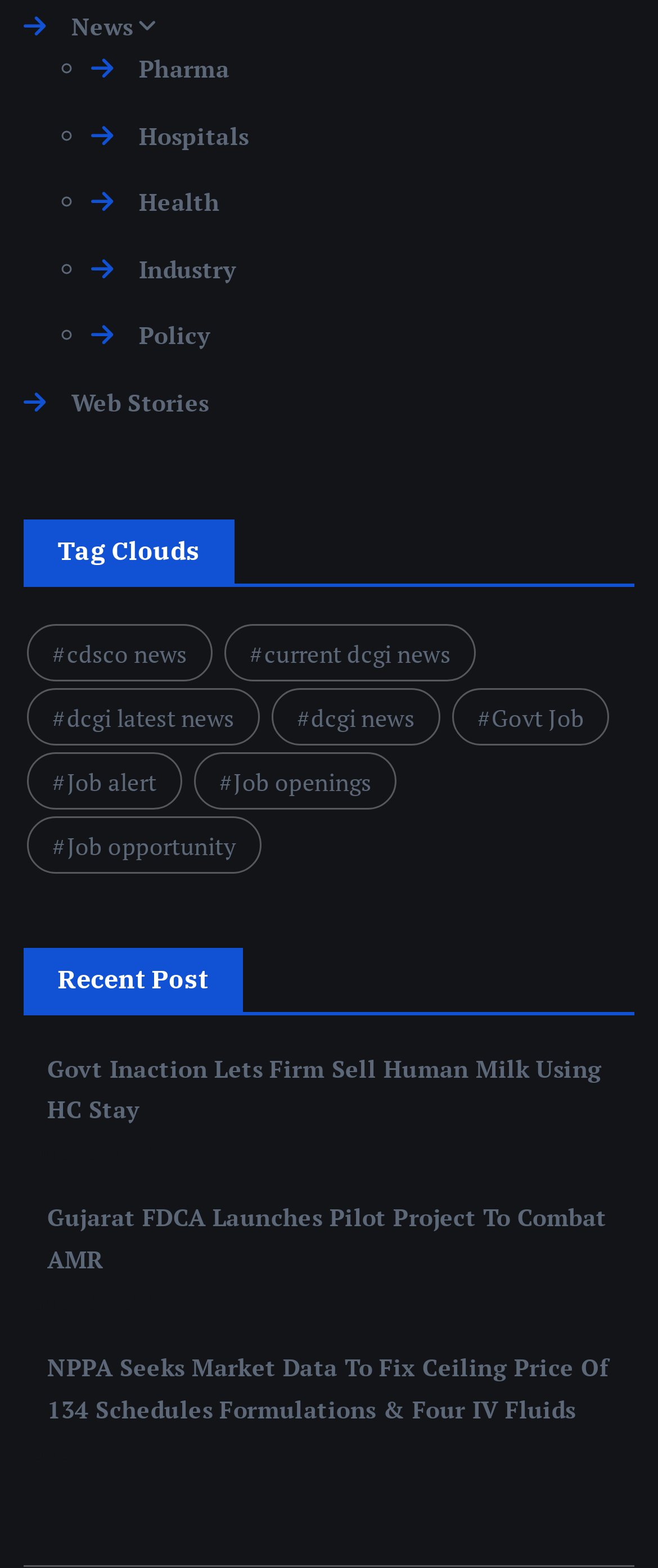How many items are in the 'Govt Job' category?
Offer a detailed and exhaustive answer to the question.

By examining the link element with the text 'Govt Job', I found that it has a description '(547 items)', which indicates the number of items in this category.